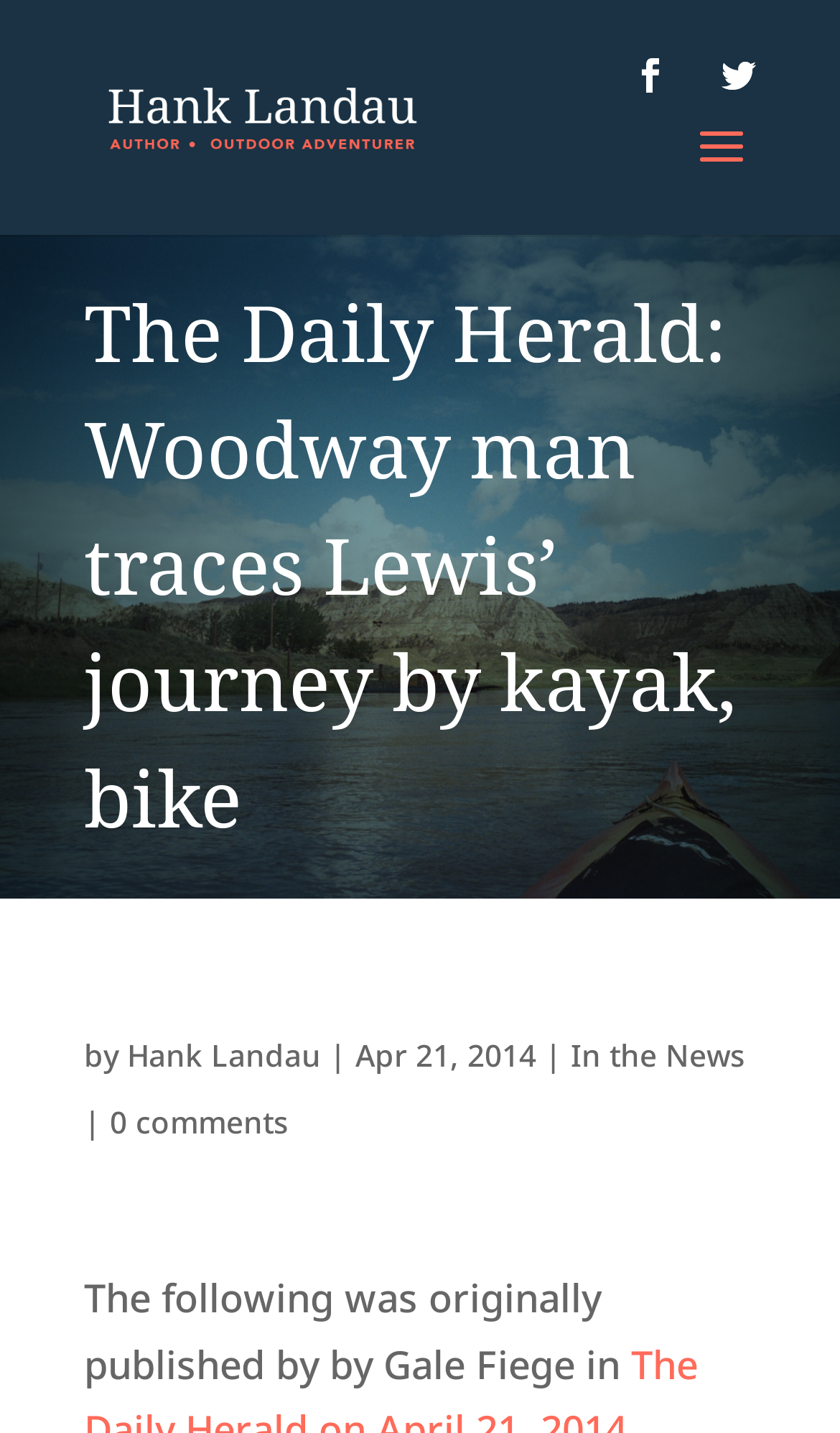Extract the top-level heading from the webpage and provide its text.

The Daily Herald: Woodway man traces Lewis’ journey by kayak, bike